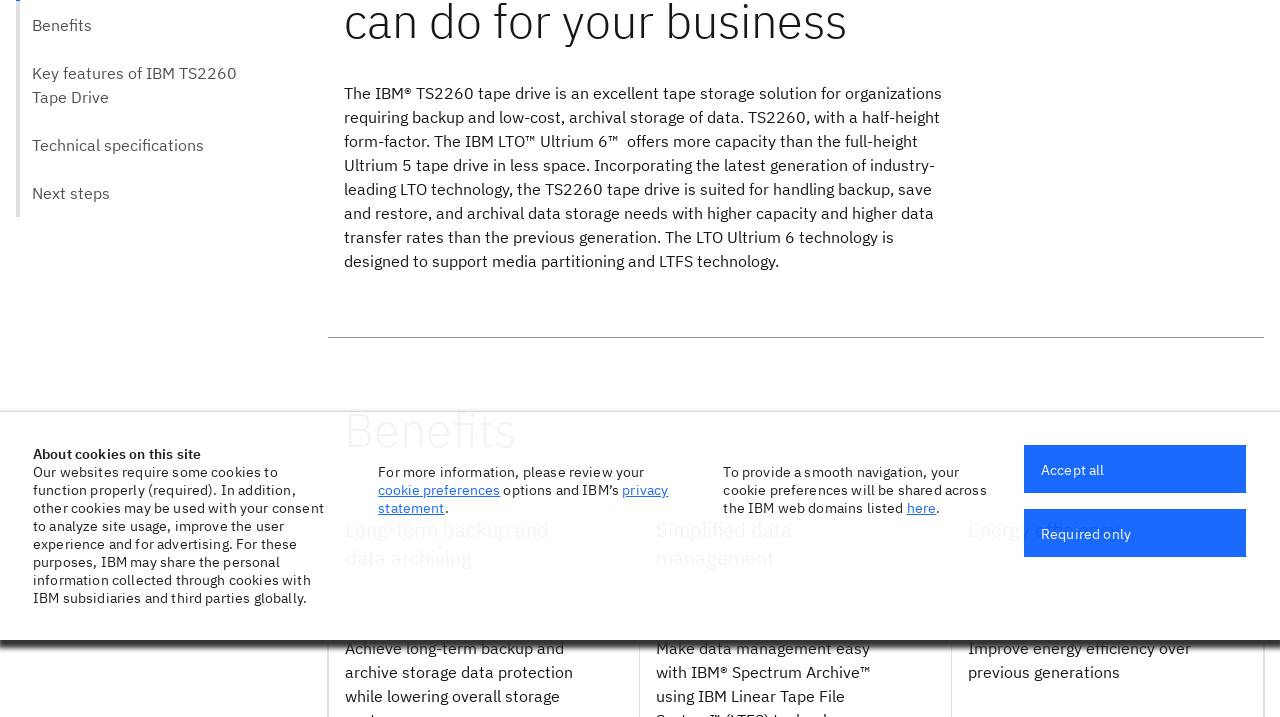Identify the bounding box coordinates for the UI element described as follows: "Required only". Ensure the coordinates are four float numbers between 0 and 1, formatted as [left, top, right, bottom].

[0.8, 0.71, 0.974, 0.777]